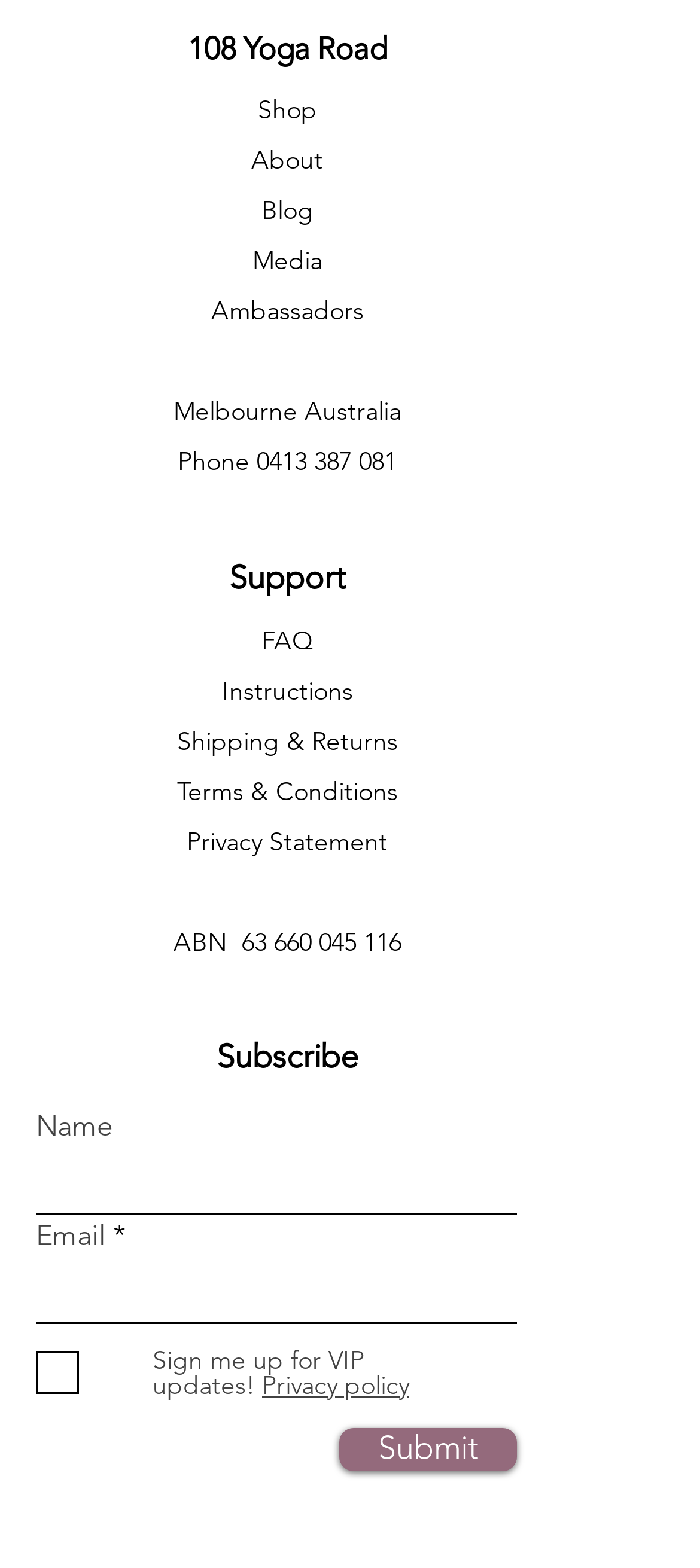Using the information shown in the image, answer the question with as much detail as possible: What is the link related to 'Privacy policy'?

I found the link by looking at the checkbox with the label 'Sign me up for VIP updates! Privacy policy' and the link 'Privacy policy' next to it.